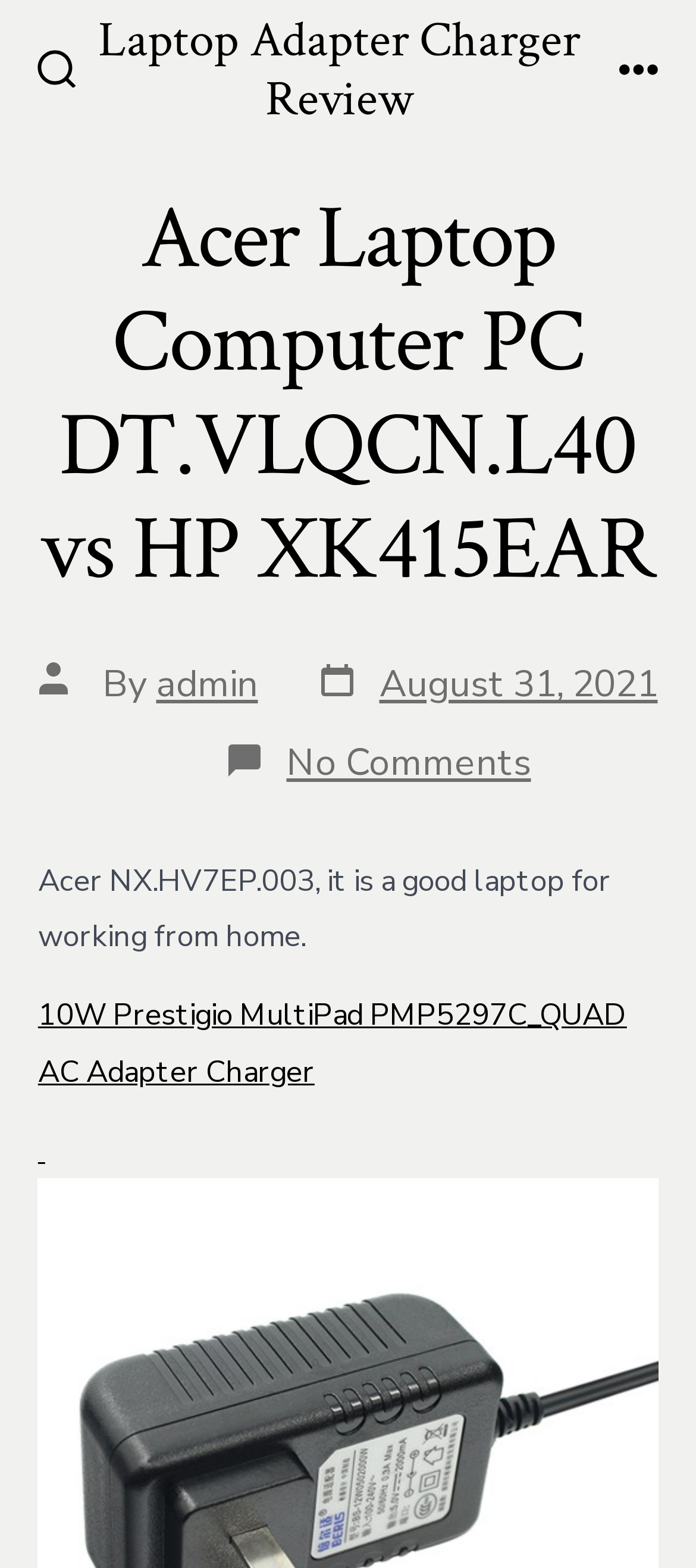Determine the bounding box coordinates of the UI element described below. Use the format (top-left x, top-left y, bottom-right x, bottom-right y) with floating point numbers between 0 and 1: Search Toggle

[0.024, 0.018, 0.141, 0.075]